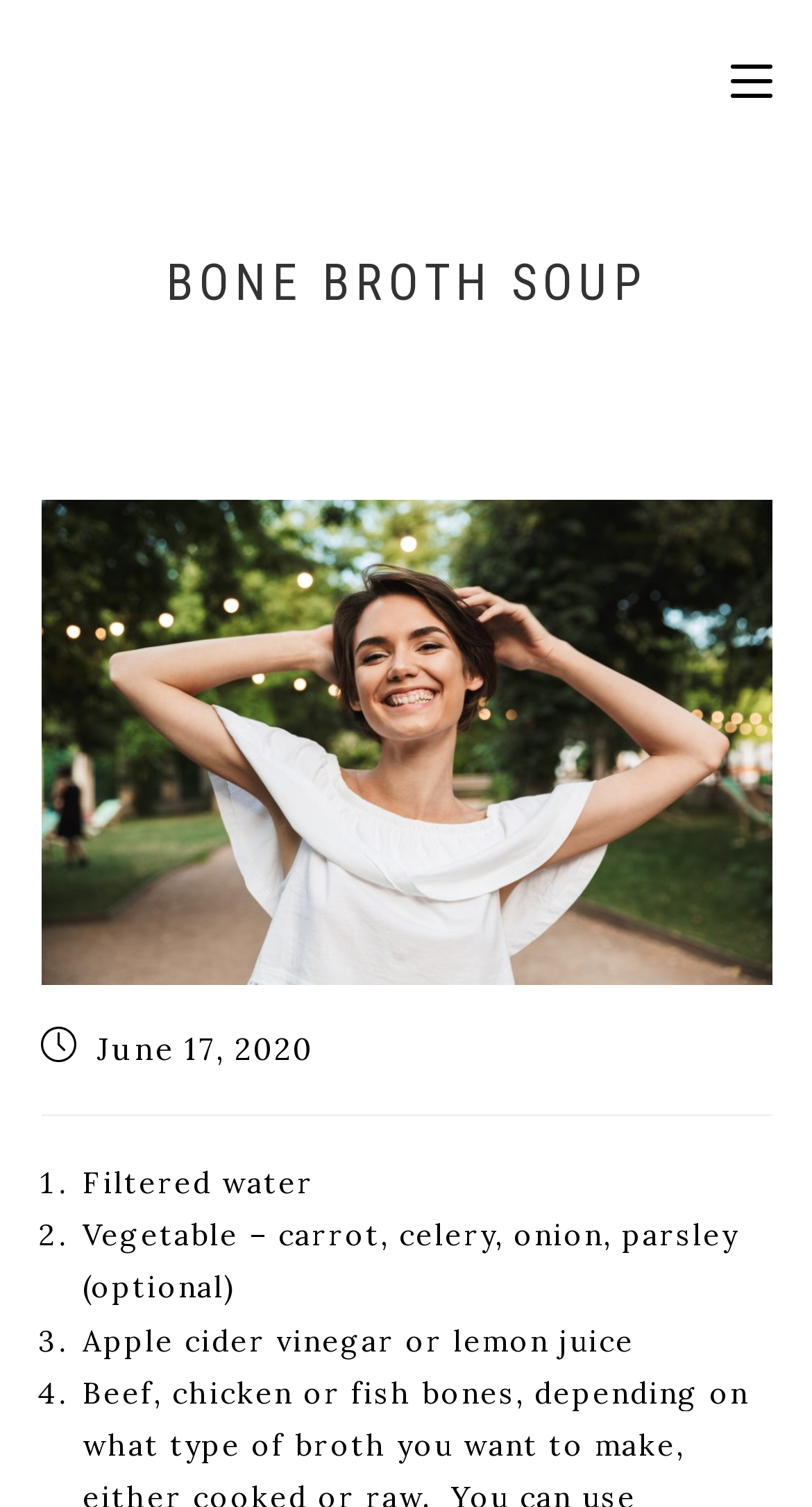Please answer the following question using a single word or phrase: 
What is the date of the post?

June 17, 2020